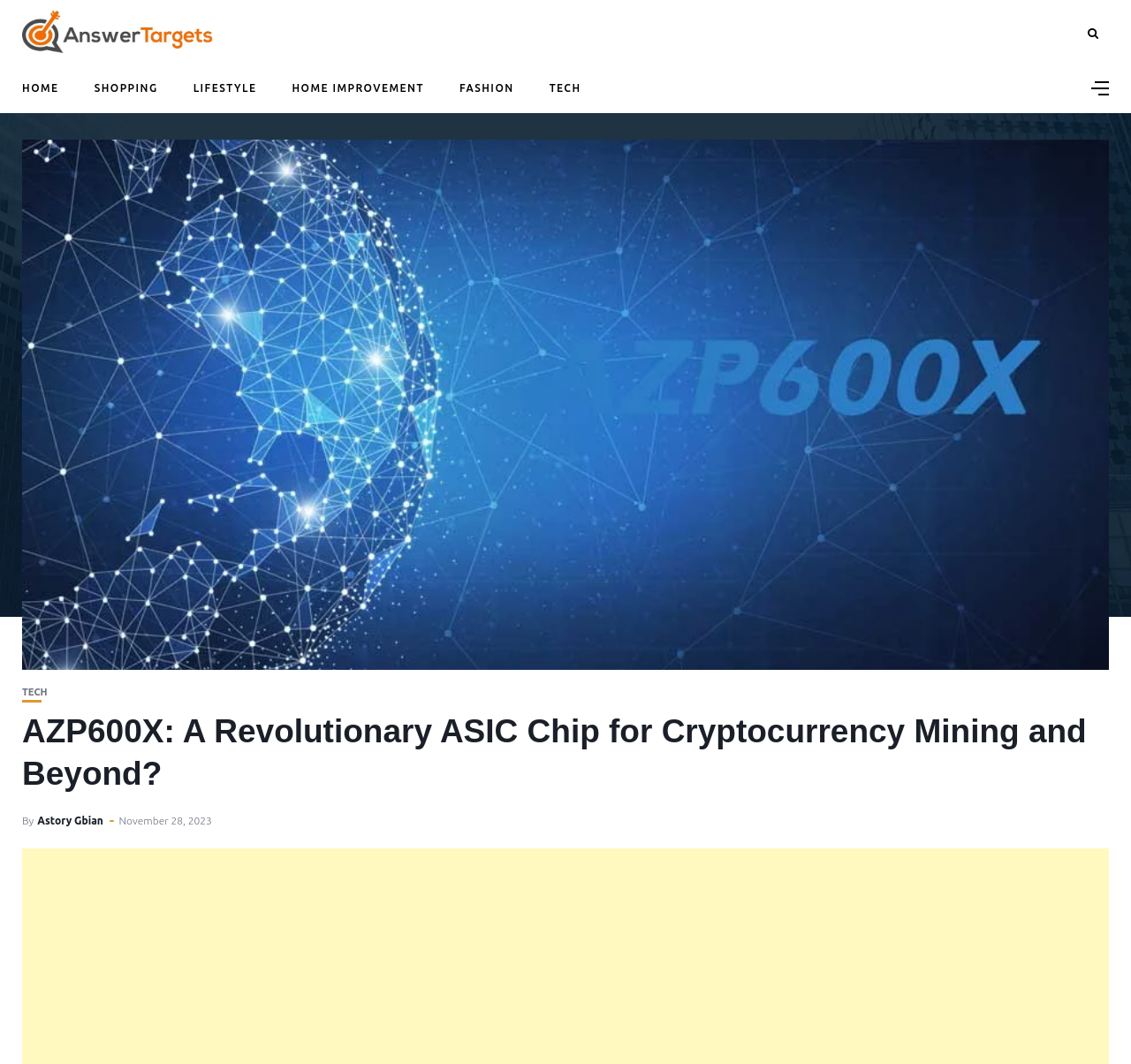Determine the bounding box coordinates of the clickable area required to perform the following instruction: "Go to SHOPPING page". The coordinates should be represented as four float numbers between 0 and 1: [left, top, right, bottom].

[0.083, 0.06, 0.14, 0.105]